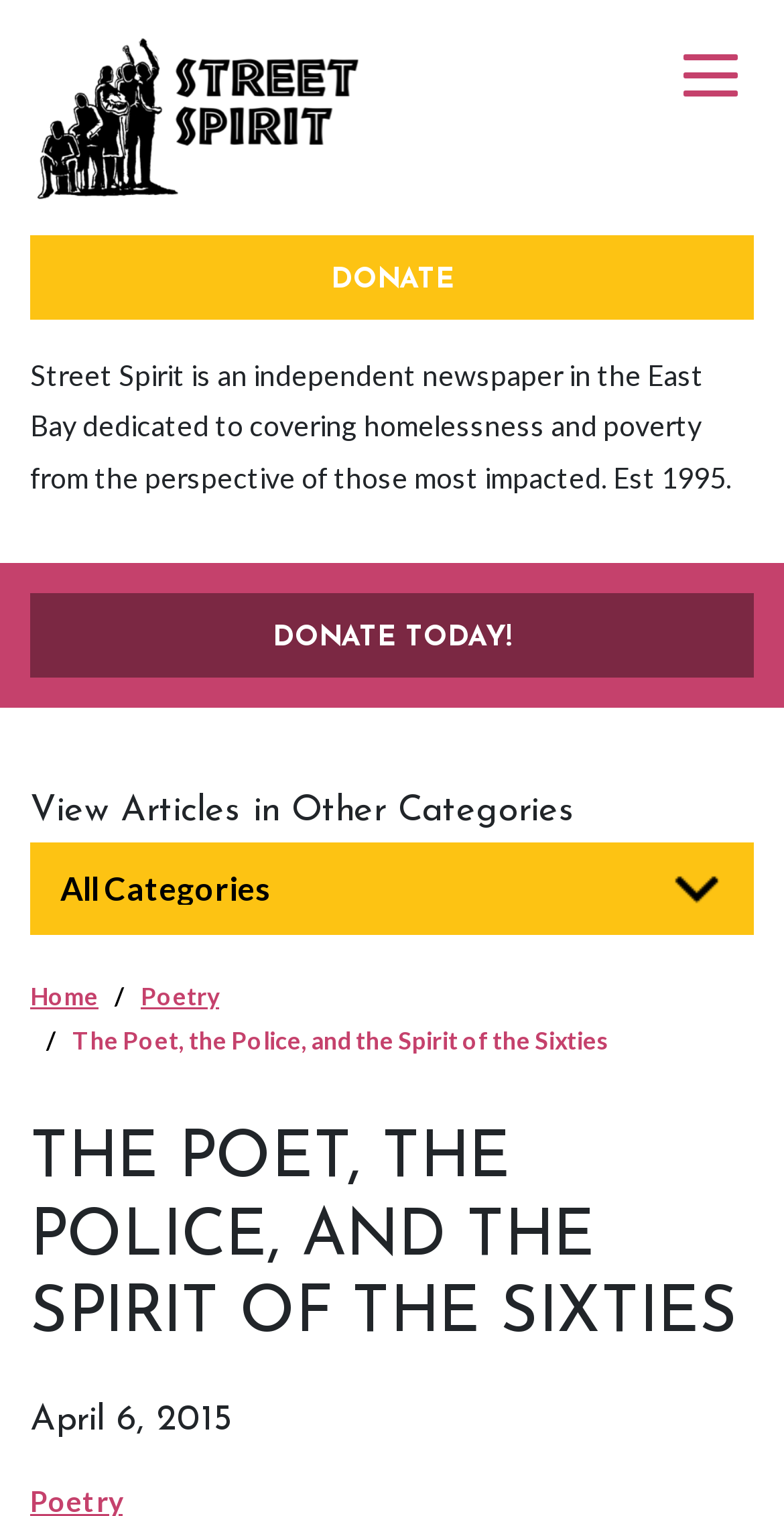Explain the webpage in detail, including its primary components.

The webpage appears to be an article page from an independent newspaper called Street Spirit, which focuses on covering homelessness and poverty from the perspective of those most impacted. At the top left of the page, there is a link to the newspaper's homepage, accompanied by an image of the newspaper's logo. 

To the right of the logo, there is a link to donate to the newspaper. Below this, there is a brief description of the newspaper's mission and history, established in 1995. Further down, there is a prominent call-to-action button to donate today.

Below the donation button, there is a header section that contains a navigation breadcrumb, which includes links to the homepage and a poetry section. The title of the article, "The Poet, the Police, and the Spirit of the Sixties", is displayed prominently in this section. 

There is also a heading that repeats the article title, and a static text element that says "View Articles in Other Categories". A combobox is located below this, although it is not expanded. At the very bottom of the page, there is a timestamp indicating that the article was published on April 6, 2015.